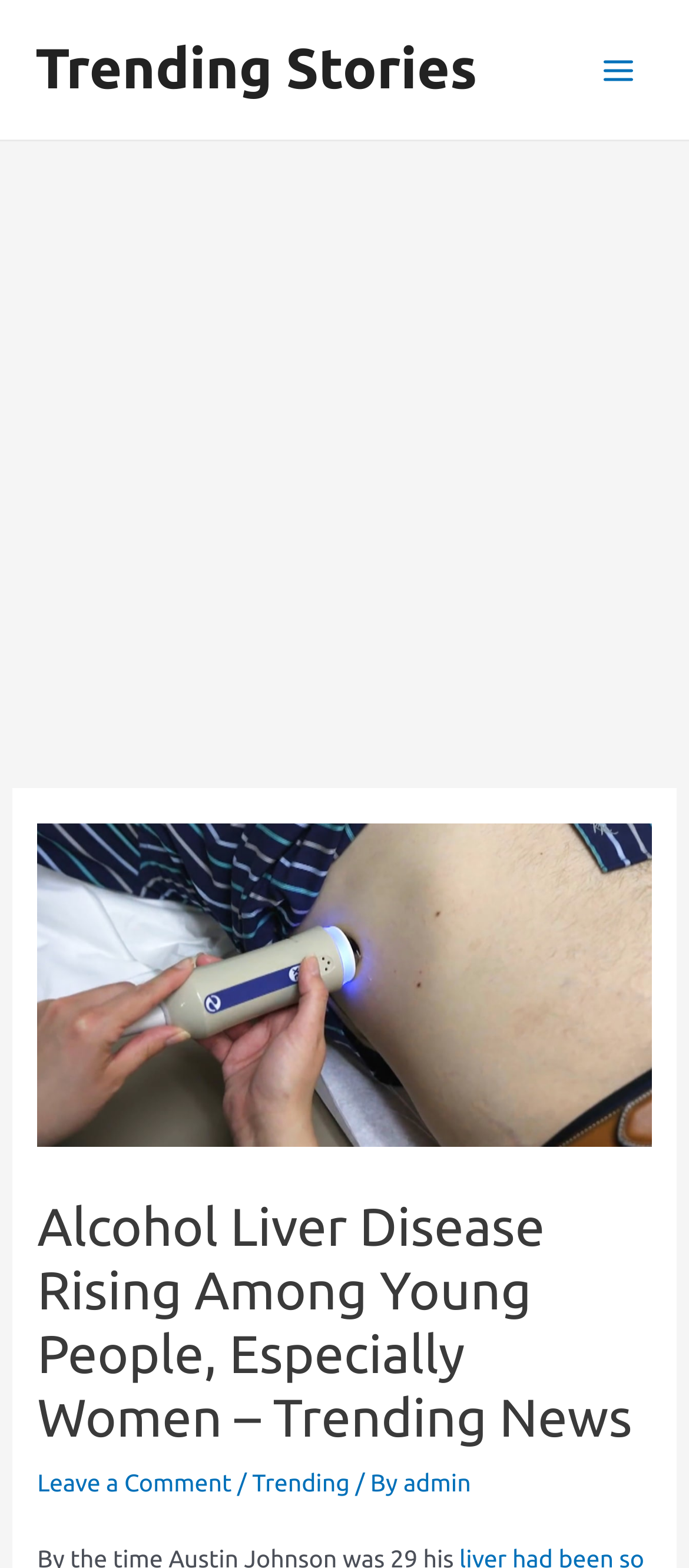Provide a short answer using a single word or phrase for the following question: 
Who is the author of the article?

admin